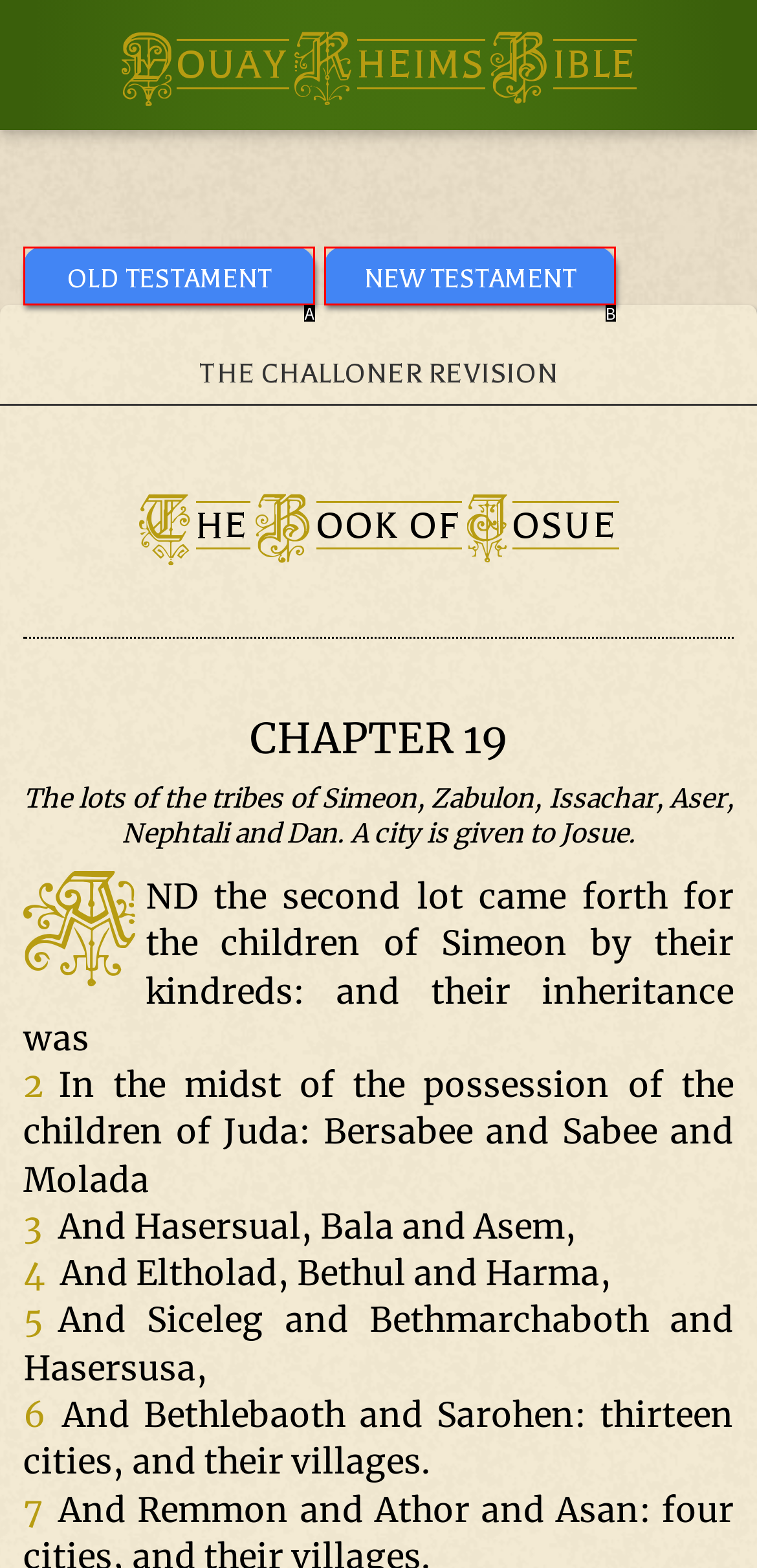From the given options, choose the HTML element that aligns with the description: NEW TESTAMENT. Respond with the letter of the selected element.

B